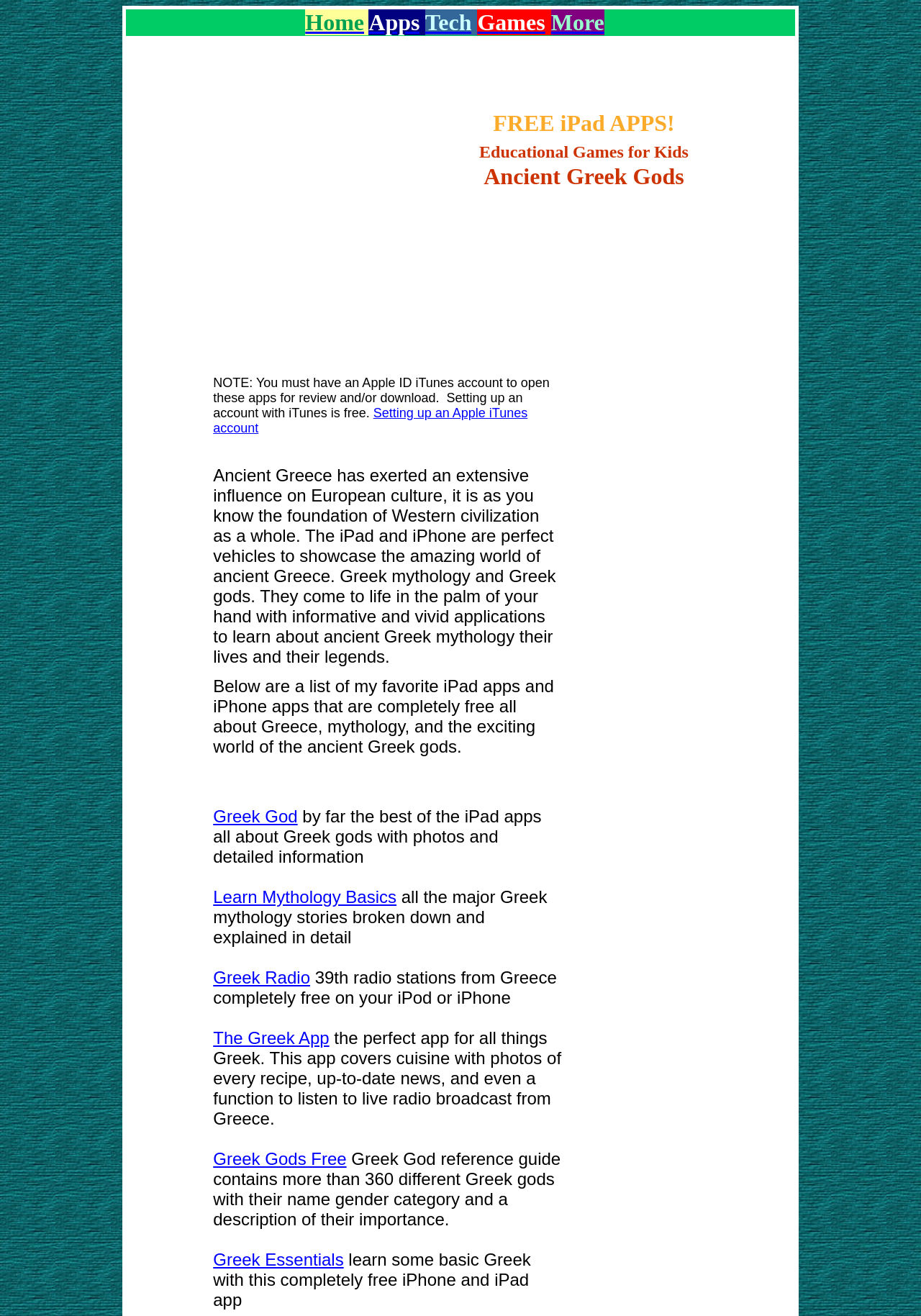Locate the bounding box coordinates of the element's region that should be clicked to carry out the following instruction: "Check out Greek Essentials". The coordinates need to be four float numbers between 0 and 1, i.e., [left, top, right, bottom].

[0.231, 0.95, 0.373, 0.964]